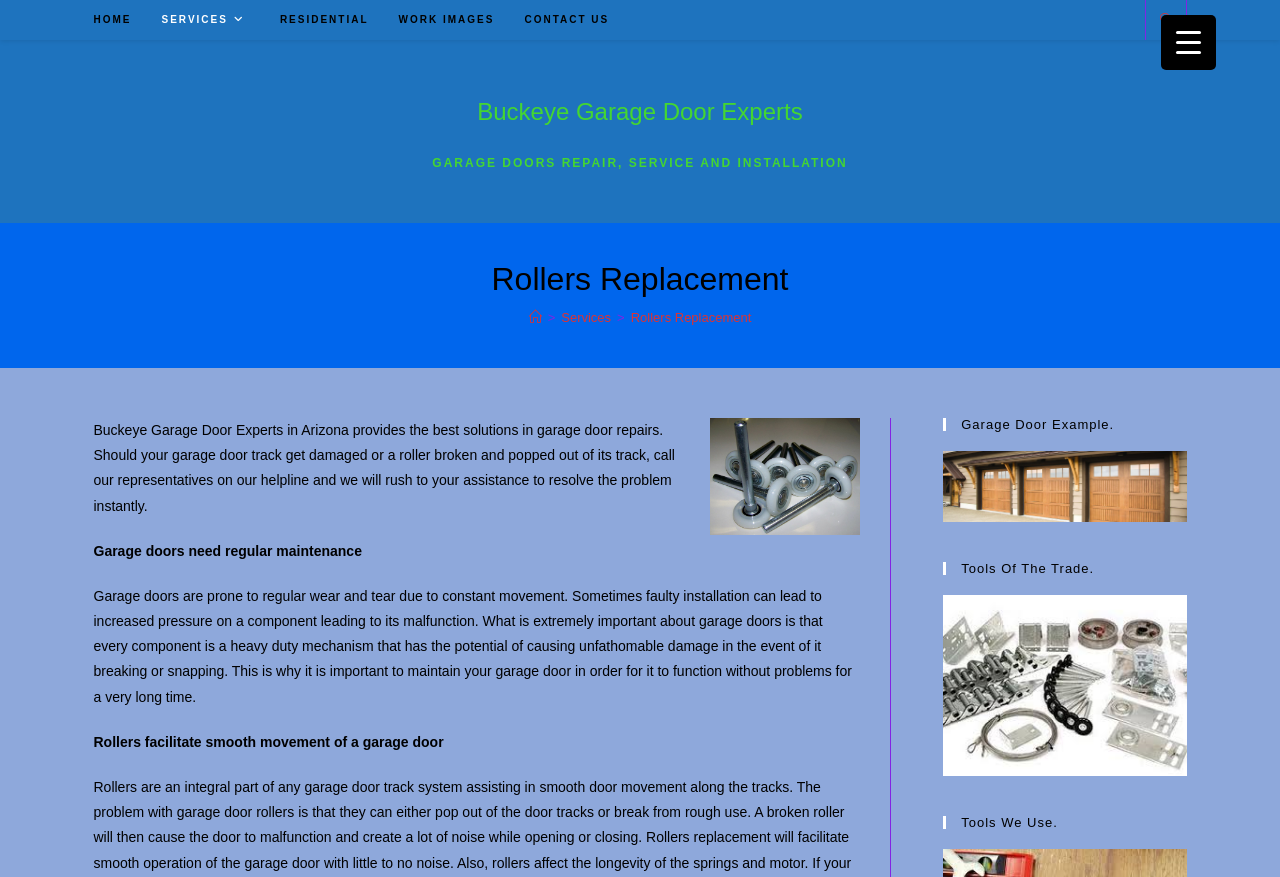Identify the bounding box coordinates for the UI element that matches this description: "Rollers Replacement".

[0.493, 0.353, 0.587, 0.371]